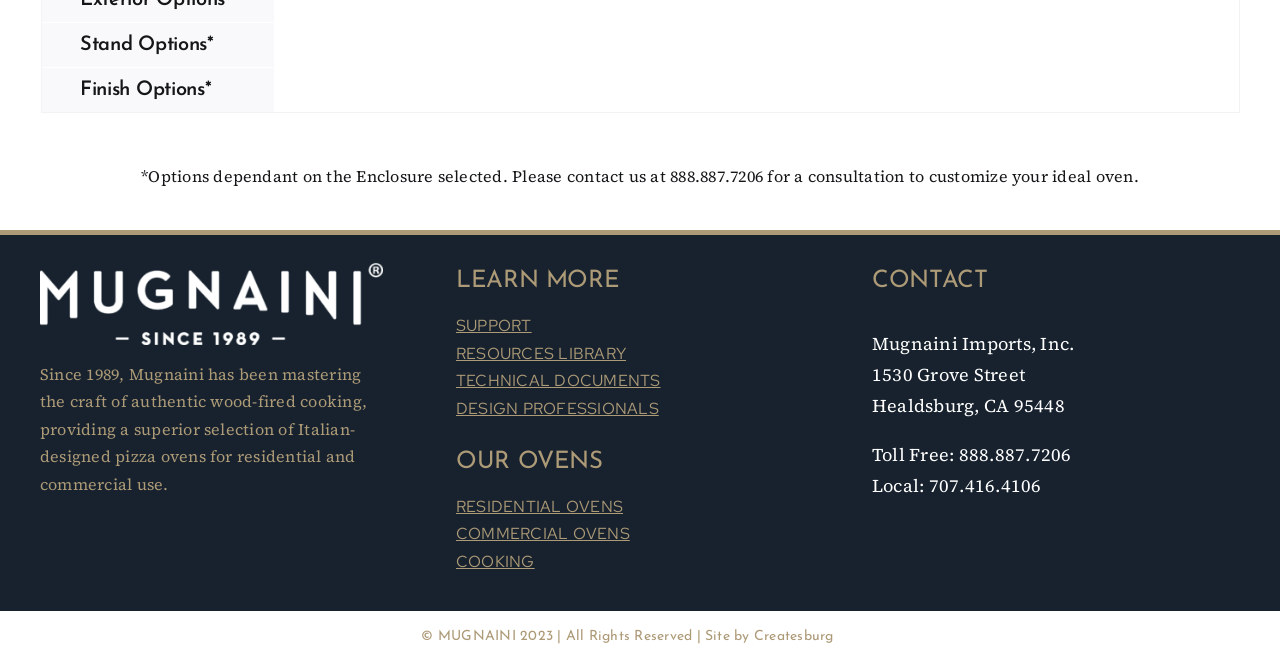Reply to the question with a single word or phrase:
What type of ovens does Mugnaini provide?

Wood-fired ovens